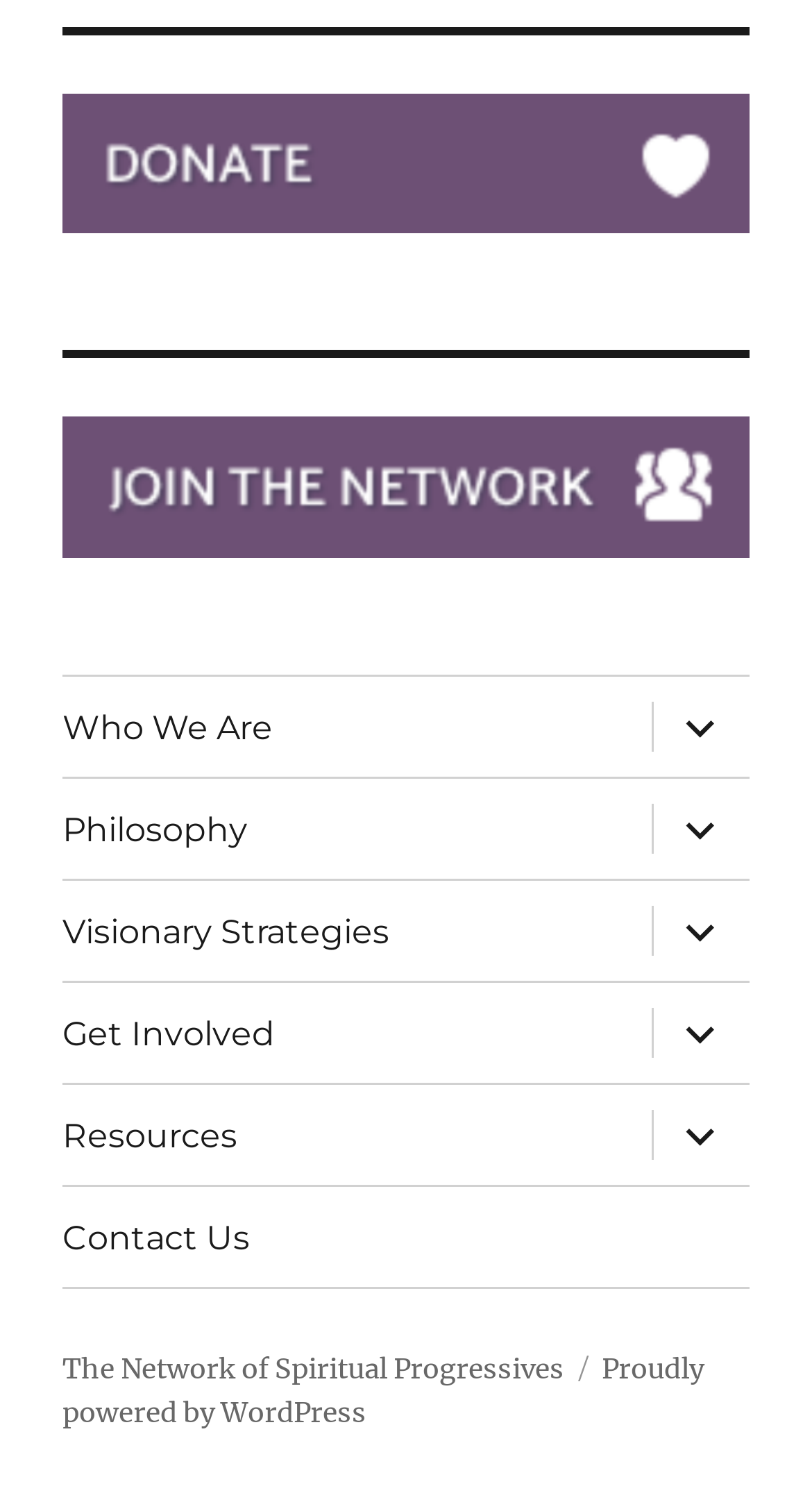Use a single word or phrase to answer the question:
What platform is the website powered by?

WordPress